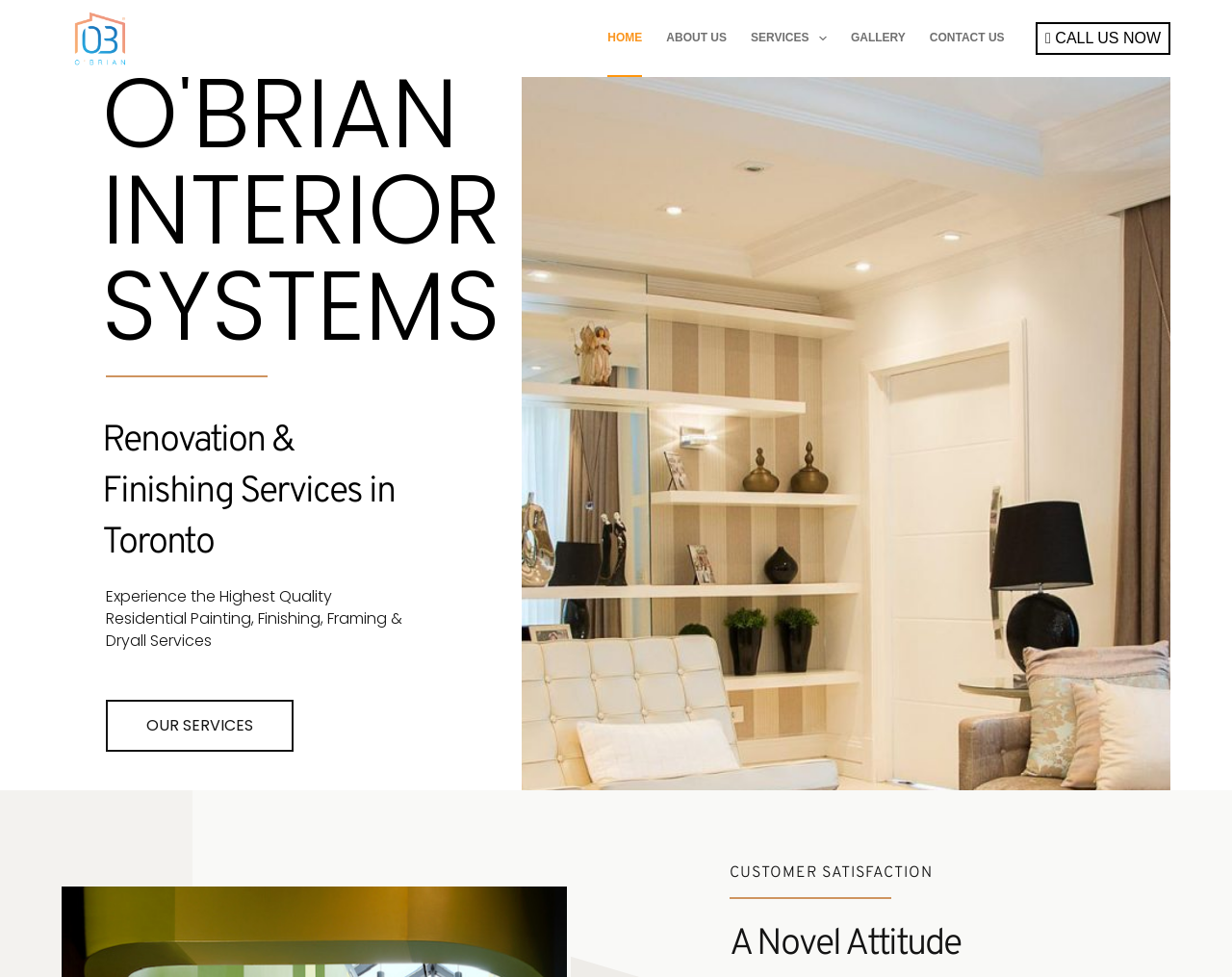What is the phone number?
By examining the image, provide a one-word or phrase answer.

Not available